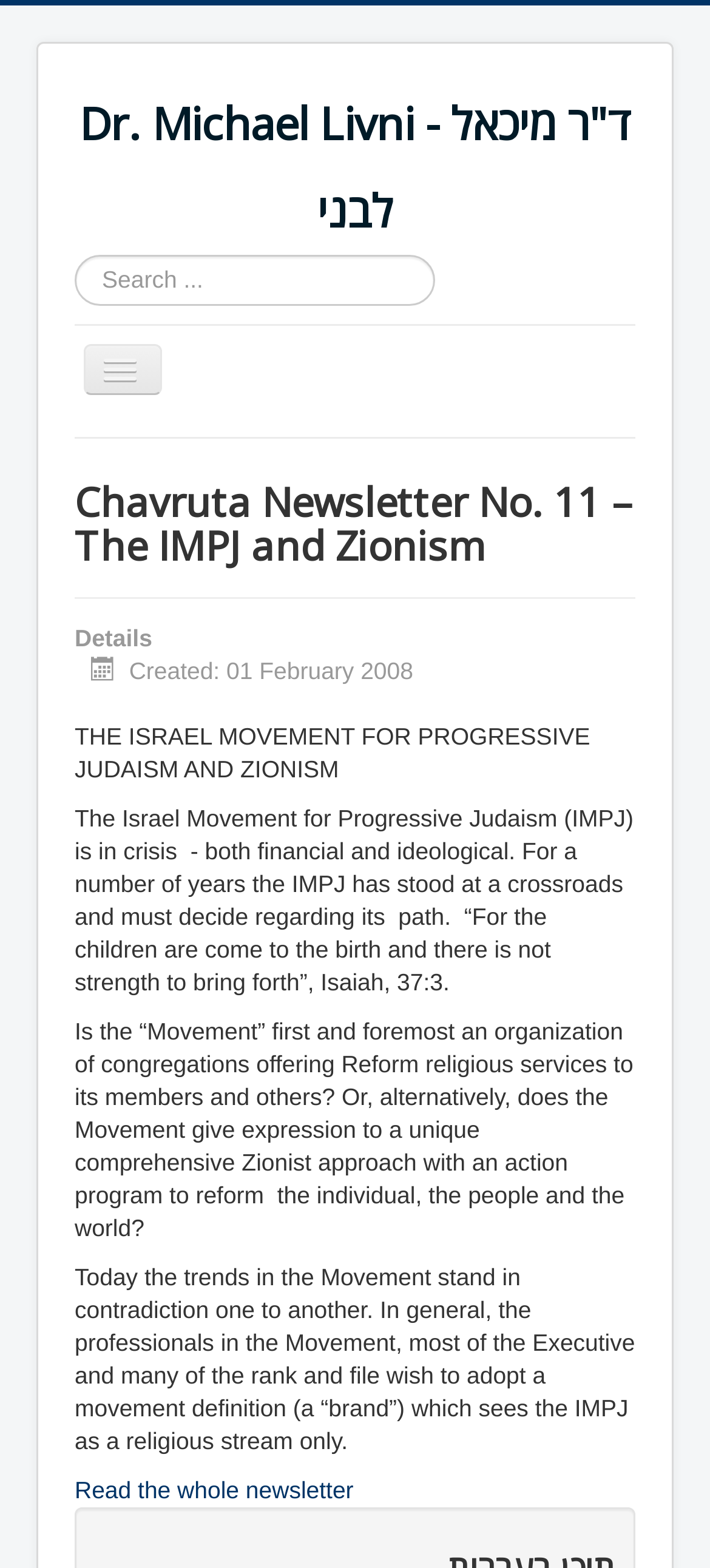Can you specify the bounding box coordinates for the region that should be clicked to fulfill this instruction: "Click on 'Playing Samples'".

None